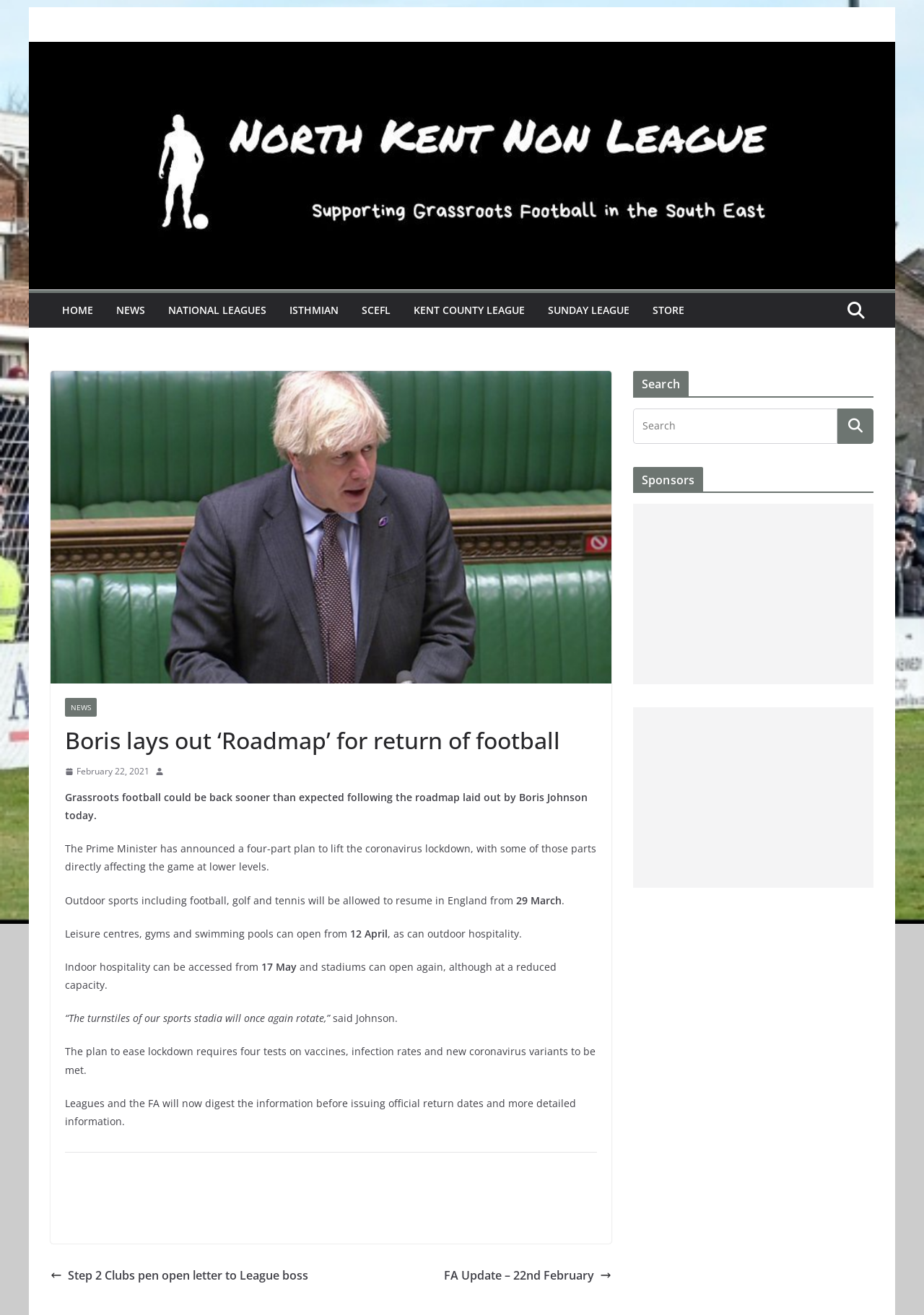Find the bounding box coordinates of the element to click in order to complete this instruction: "Click on the 'STORE' link". The bounding box coordinates must be four float numbers between 0 and 1, denoted as [left, top, right, bottom].

[0.706, 0.229, 0.741, 0.244]